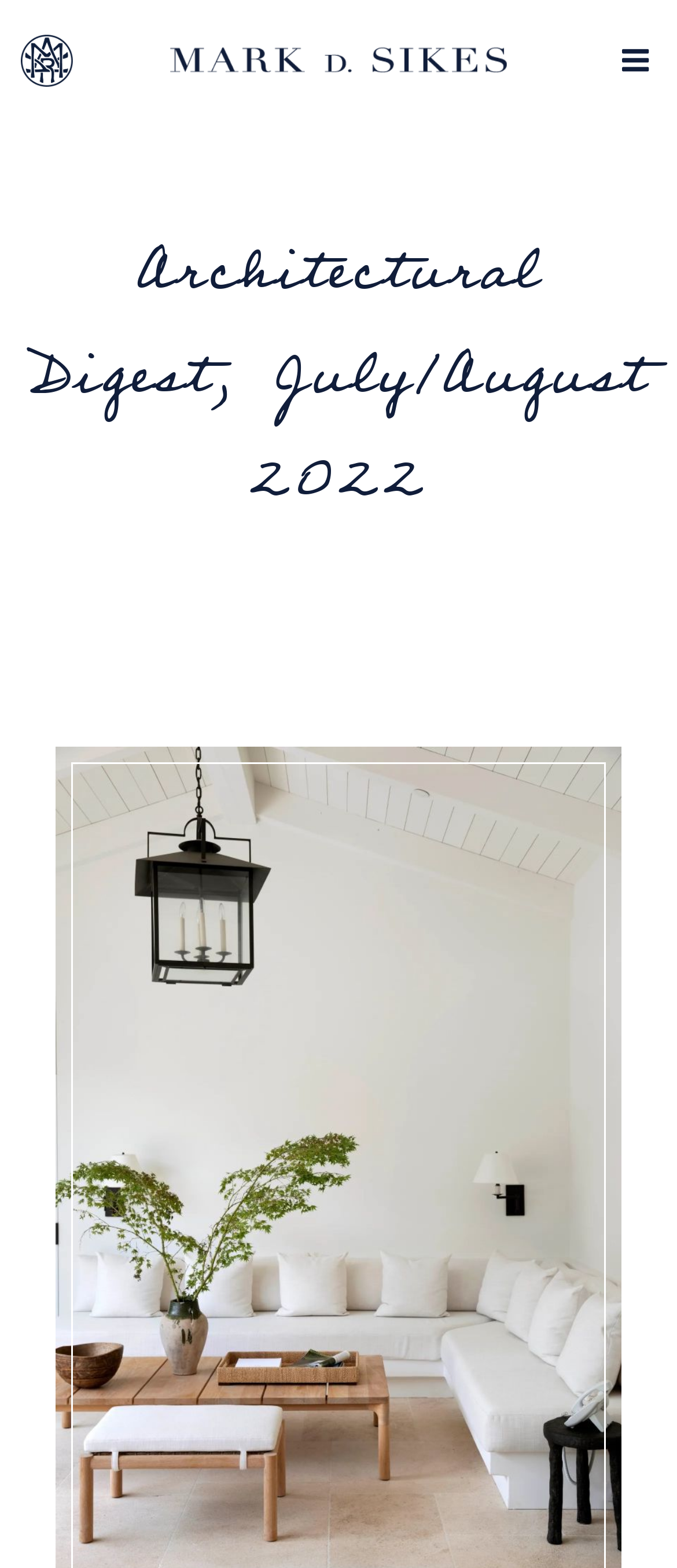Provide a short answer using a single word or phrase for the following question: 
How many links are present on the webpage?

3